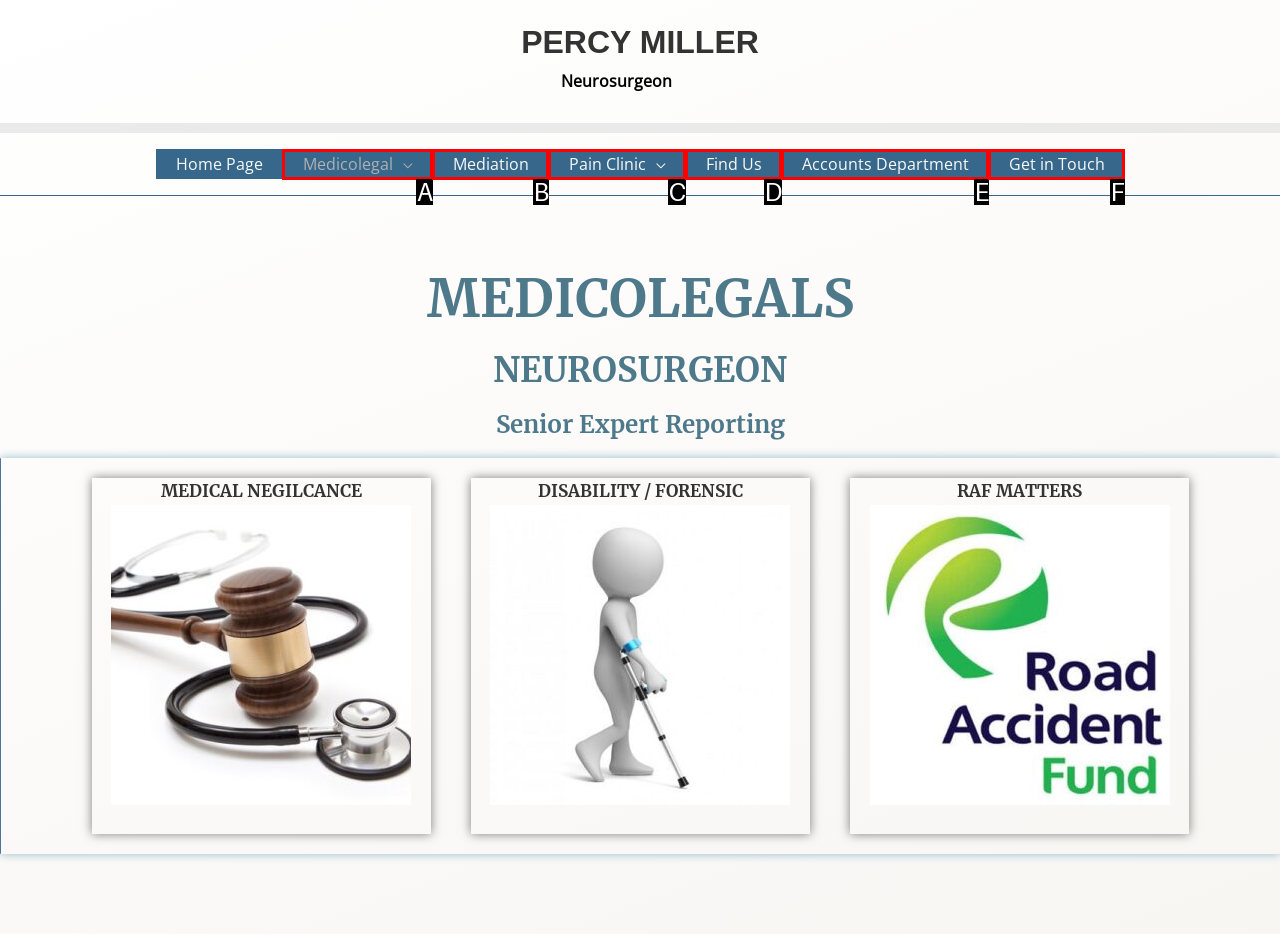Tell me the letter of the HTML element that best matches the description: Medicolegal from the provided options.

A